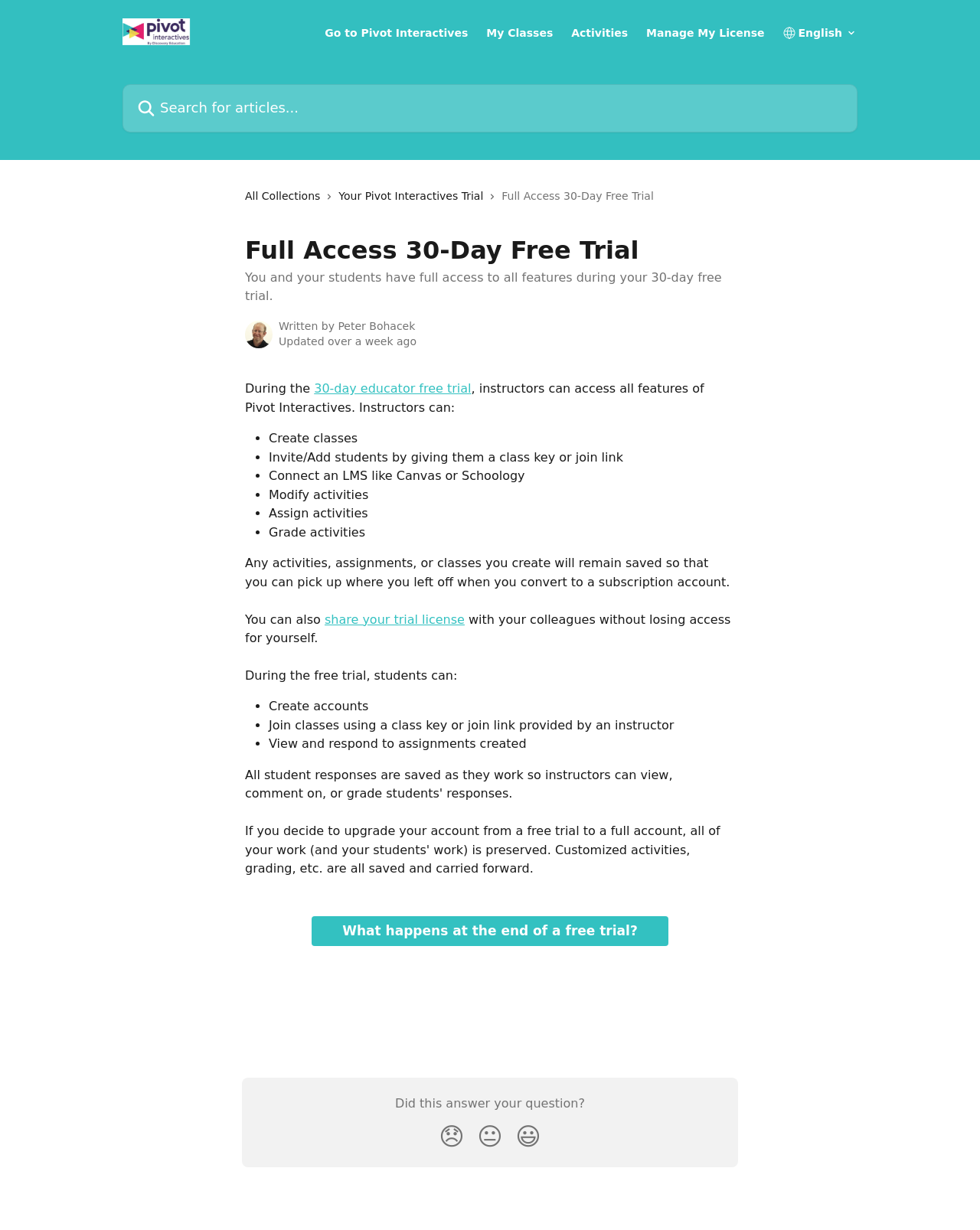Point out the bounding box coordinates of the section to click in order to follow this instruction: "Search for Android projects".

None